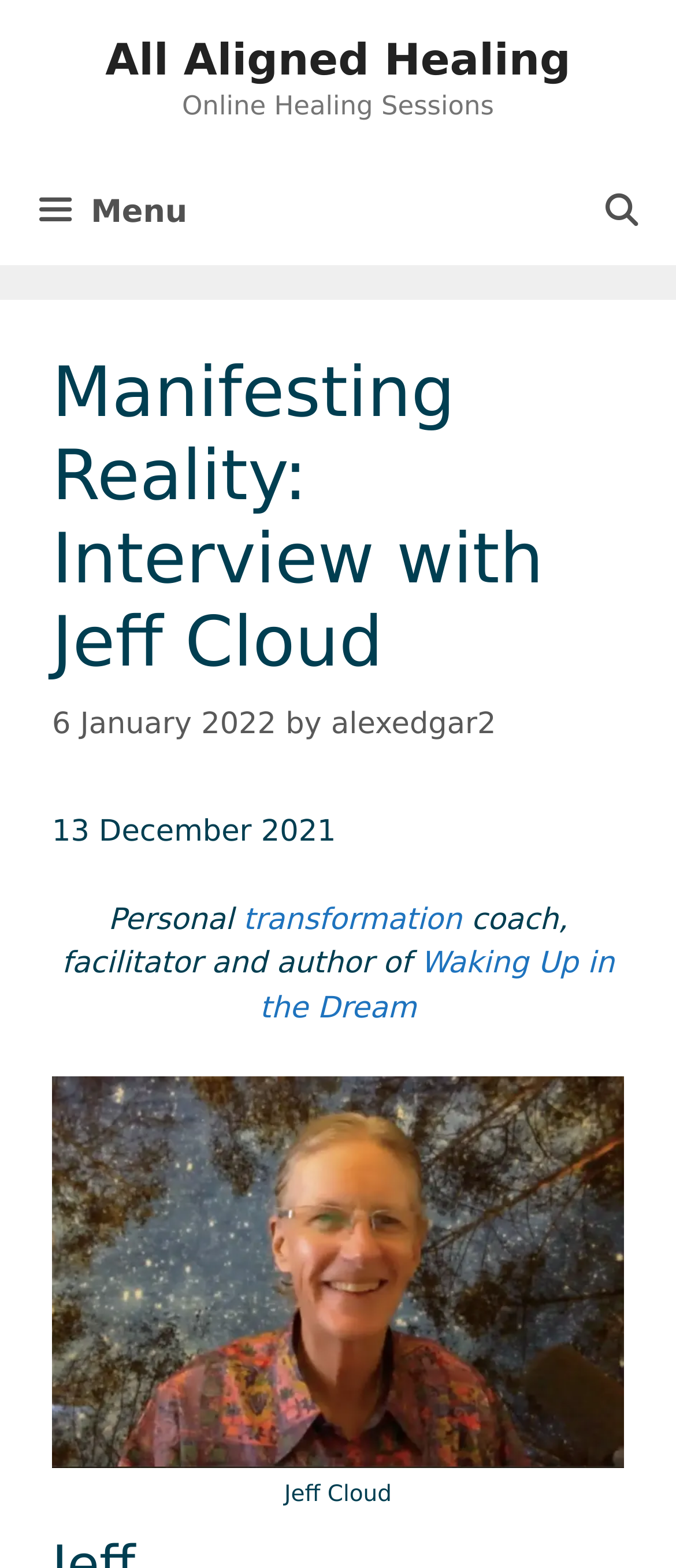Answer the following query concisely with a single word or phrase:
What is the topic of the interview on this webpage?

Manifesting Reality